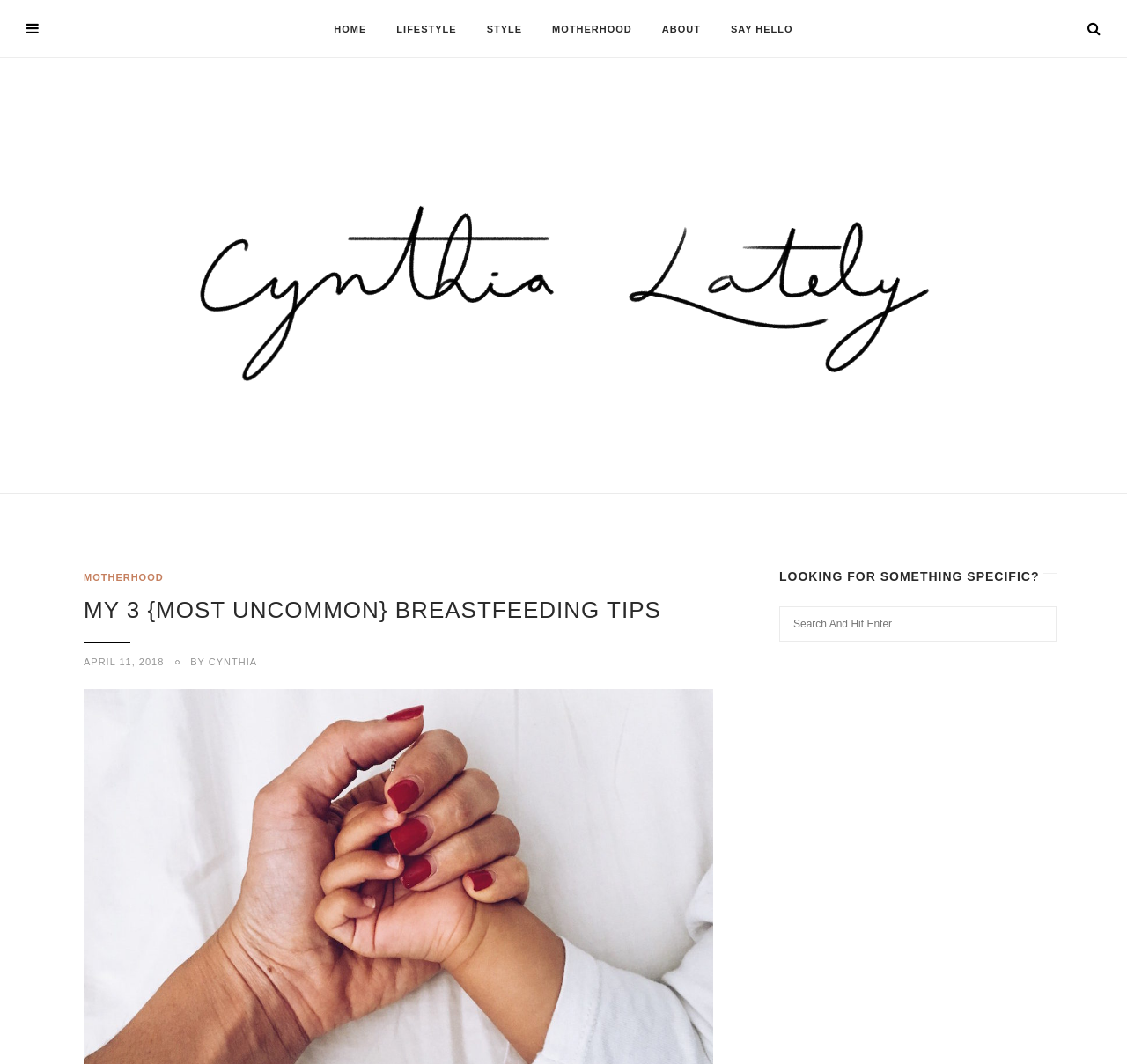Provide the bounding box coordinates of the area you need to click to execute the following instruction: "read Cynthia's blog".

[0.0, 0.238, 1.0, 0.274]